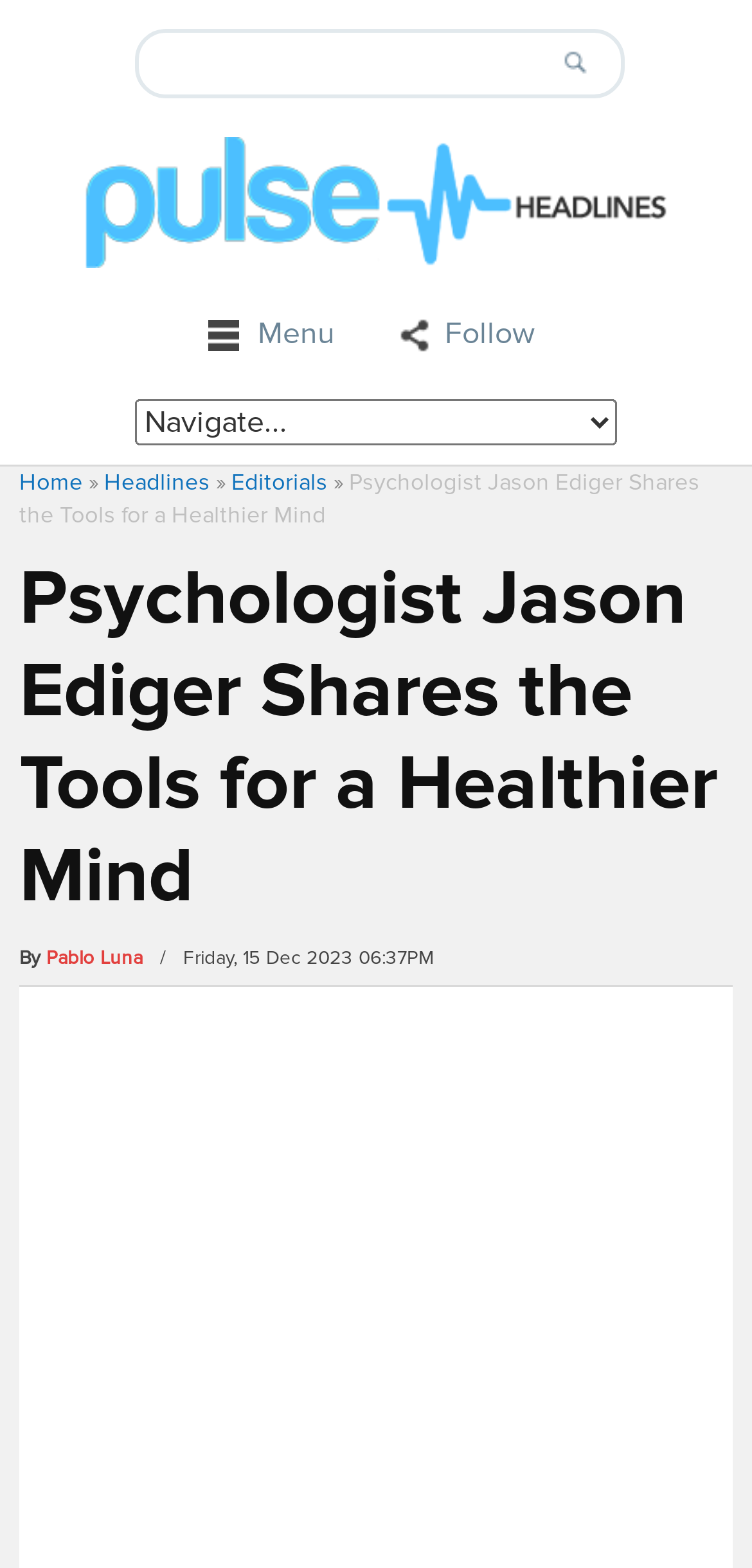Please locate the bounding box coordinates of the region I need to click to follow this instruction: "go to the home page".

[0.026, 0.299, 0.11, 0.317]